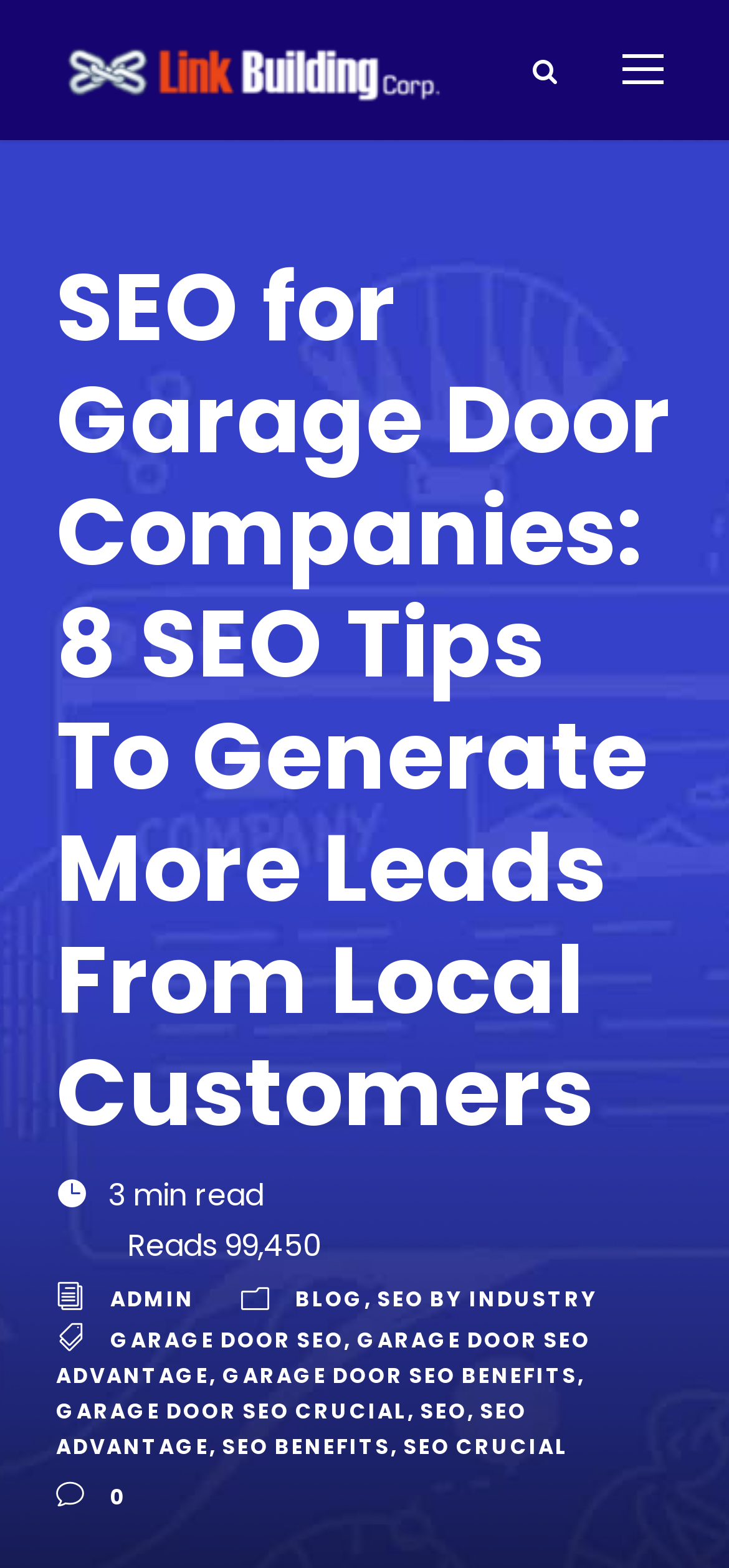Please determine the bounding box coordinates of the element's region to click for the following instruction: "Check the SEO crucial page".

[0.077, 0.89, 0.559, 0.909]